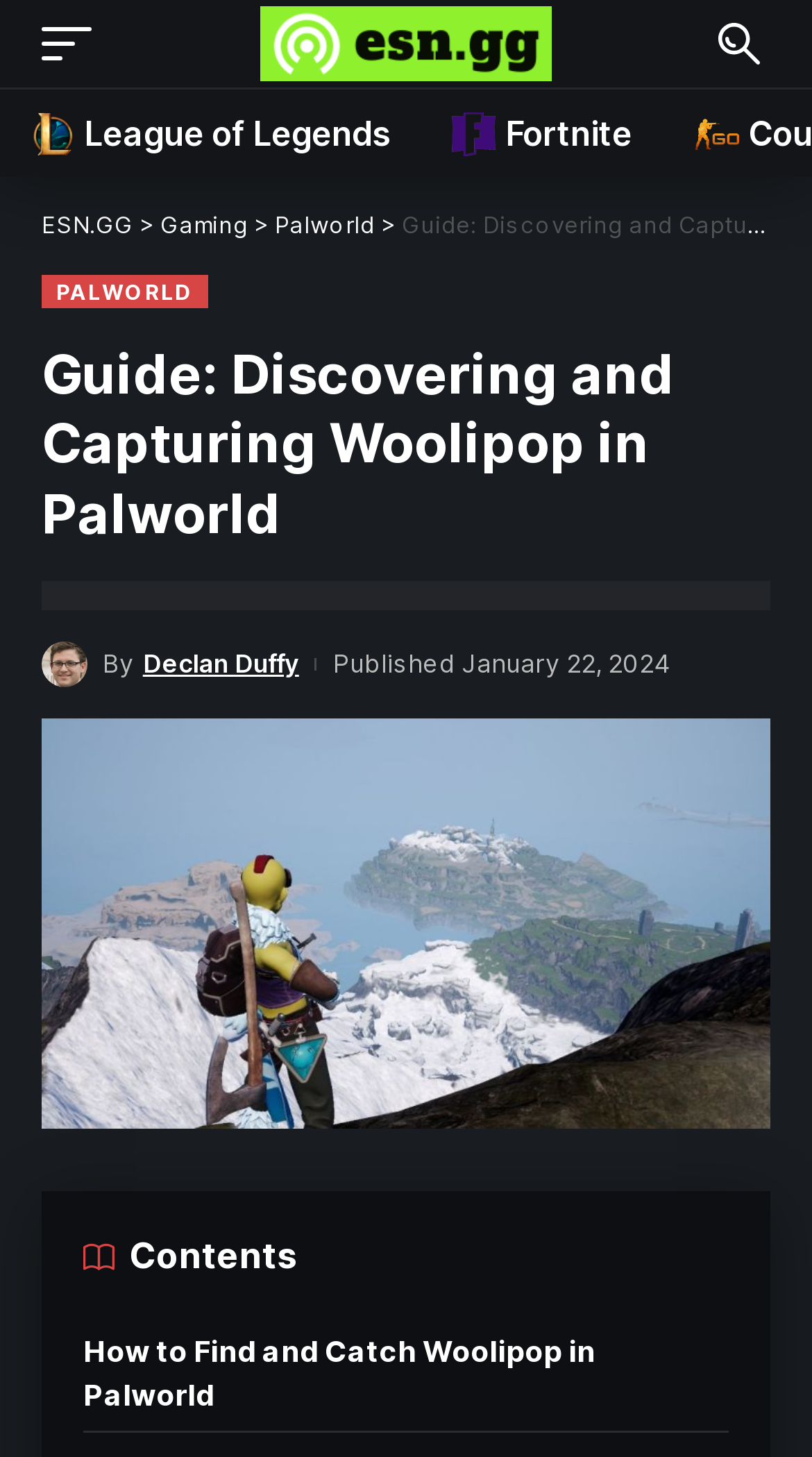Give the bounding box coordinates for the element described as: "Declan Duffy".

[0.176, 0.441, 0.368, 0.47]